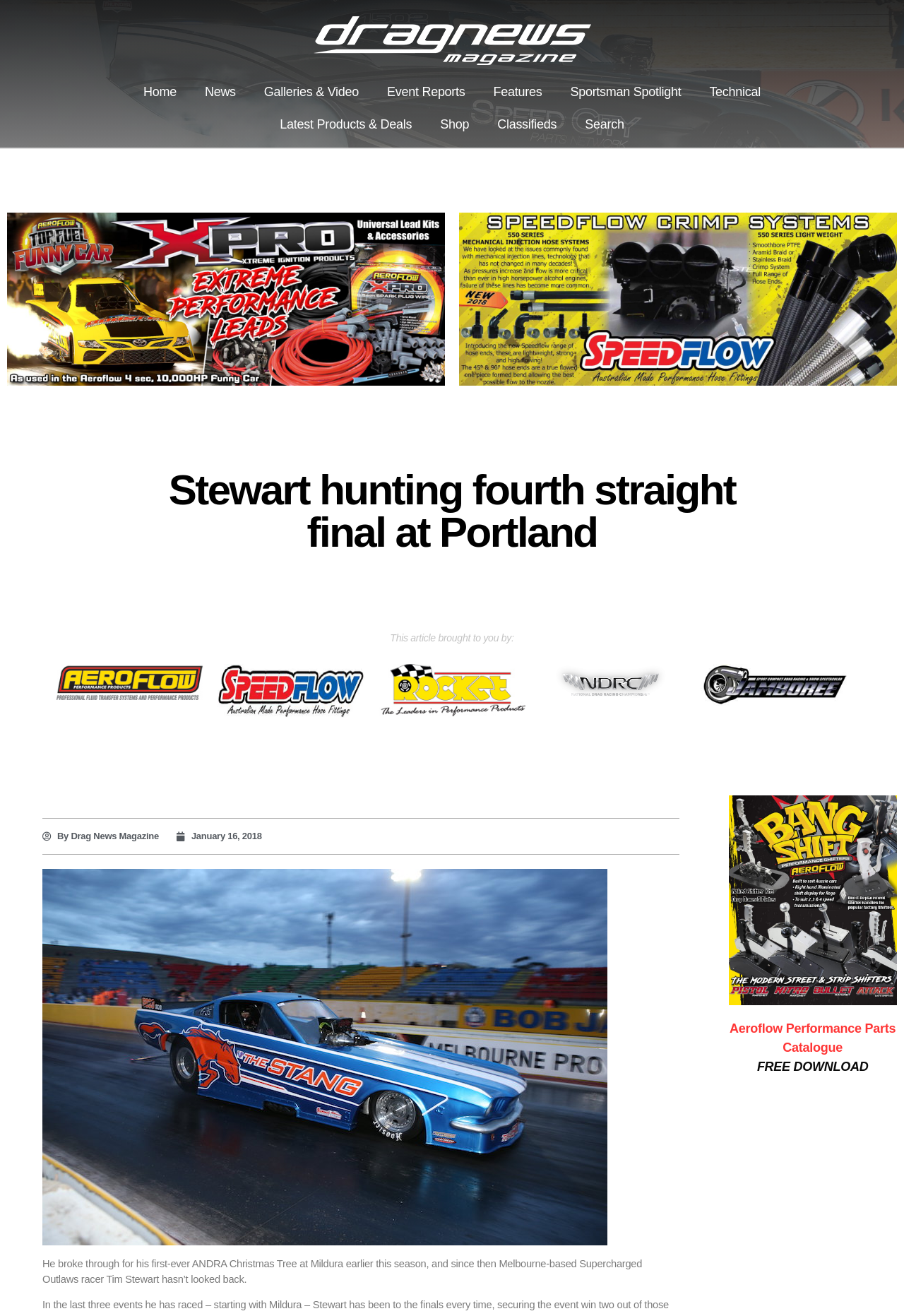Identify the main title of the webpage and generate its text content.

Stewart hunting fourth straight final at Portland